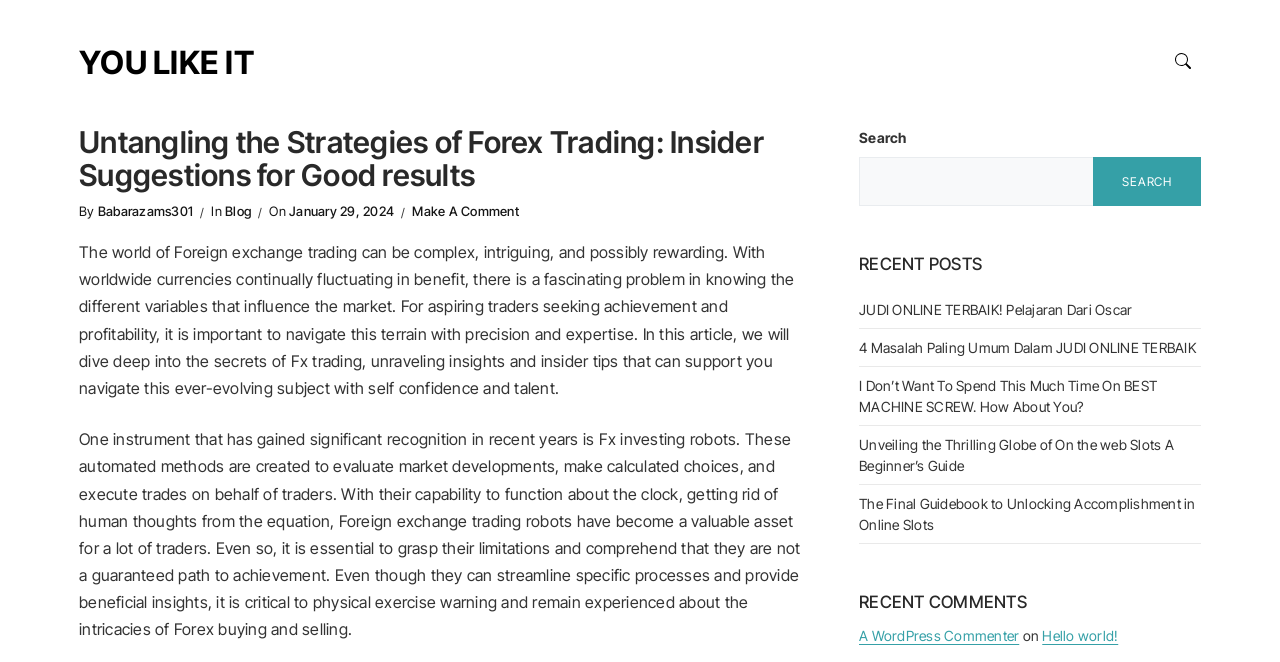Determine the bounding box coordinates of the section to be clicked to follow the instruction: "Click the SEARCH button". The coordinates should be given as four float numbers between 0 and 1, formatted as [left, top, right, bottom].

[0.913, 0.074, 0.935, 0.117]